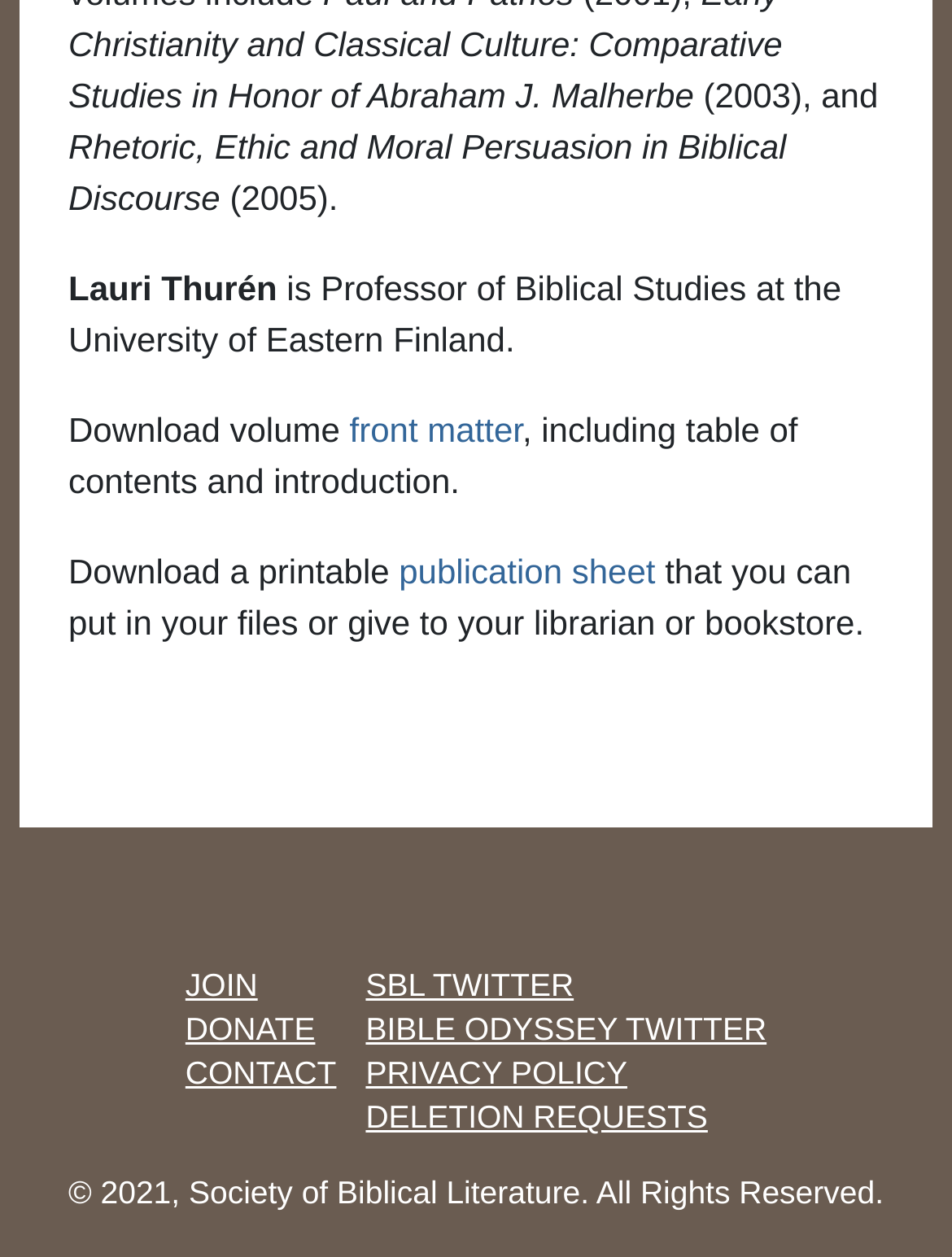Given the element description BIBLE ODYSSEY TWITTER, predict the bounding box coordinates for the UI element in the webpage screenshot. The format should be (top-left x, top-left y, bottom-right x, bottom-right y), and the values should be between 0 and 1.

[0.369, 0.81, 0.821, 0.829]